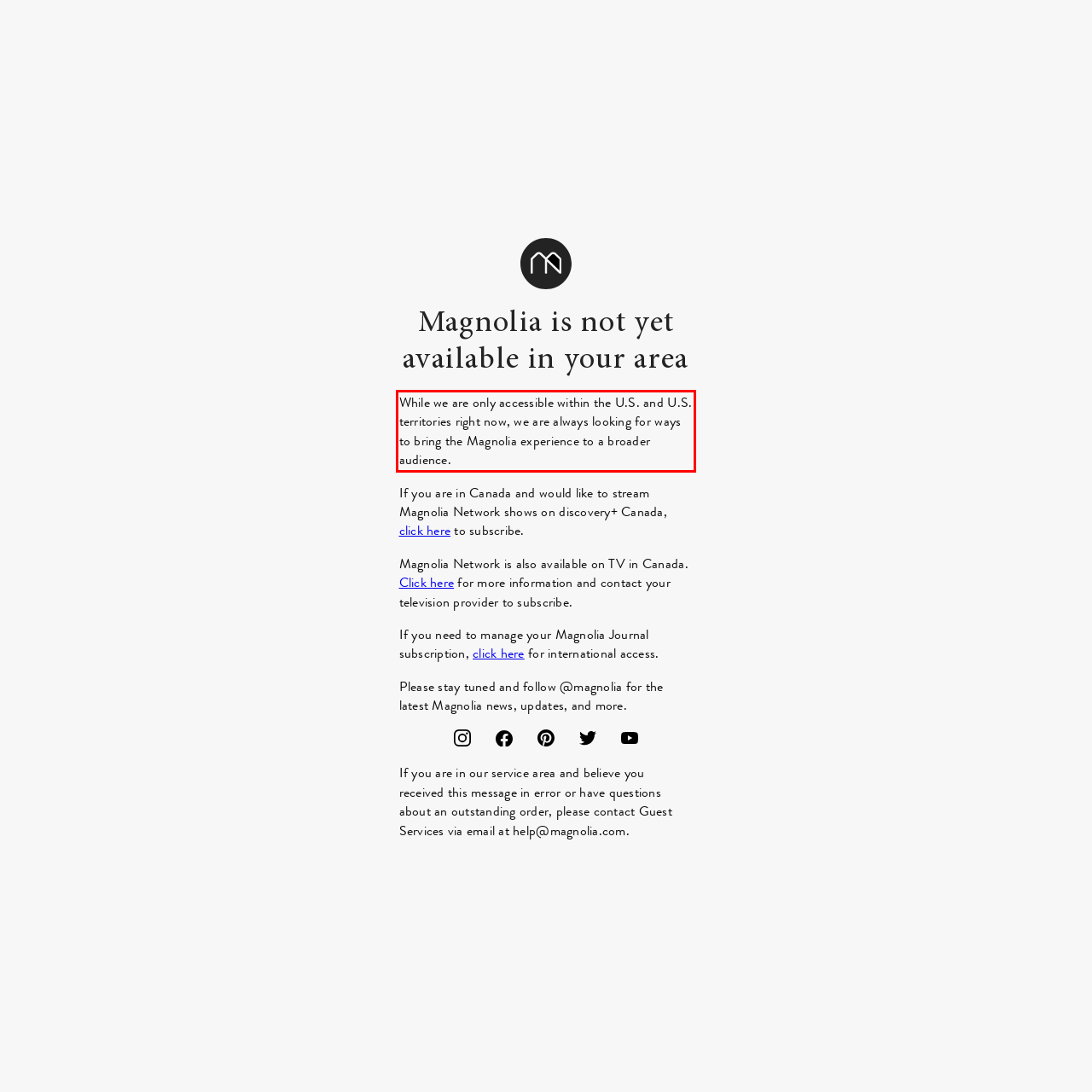Identify the red bounding box in the webpage screenshot and perform OCR to generate the text content enclosed.

While we are only accessible within the U.S. and U.S. territories right now, we are always looking for ways to bring the Magnolia experience to a broader audience.